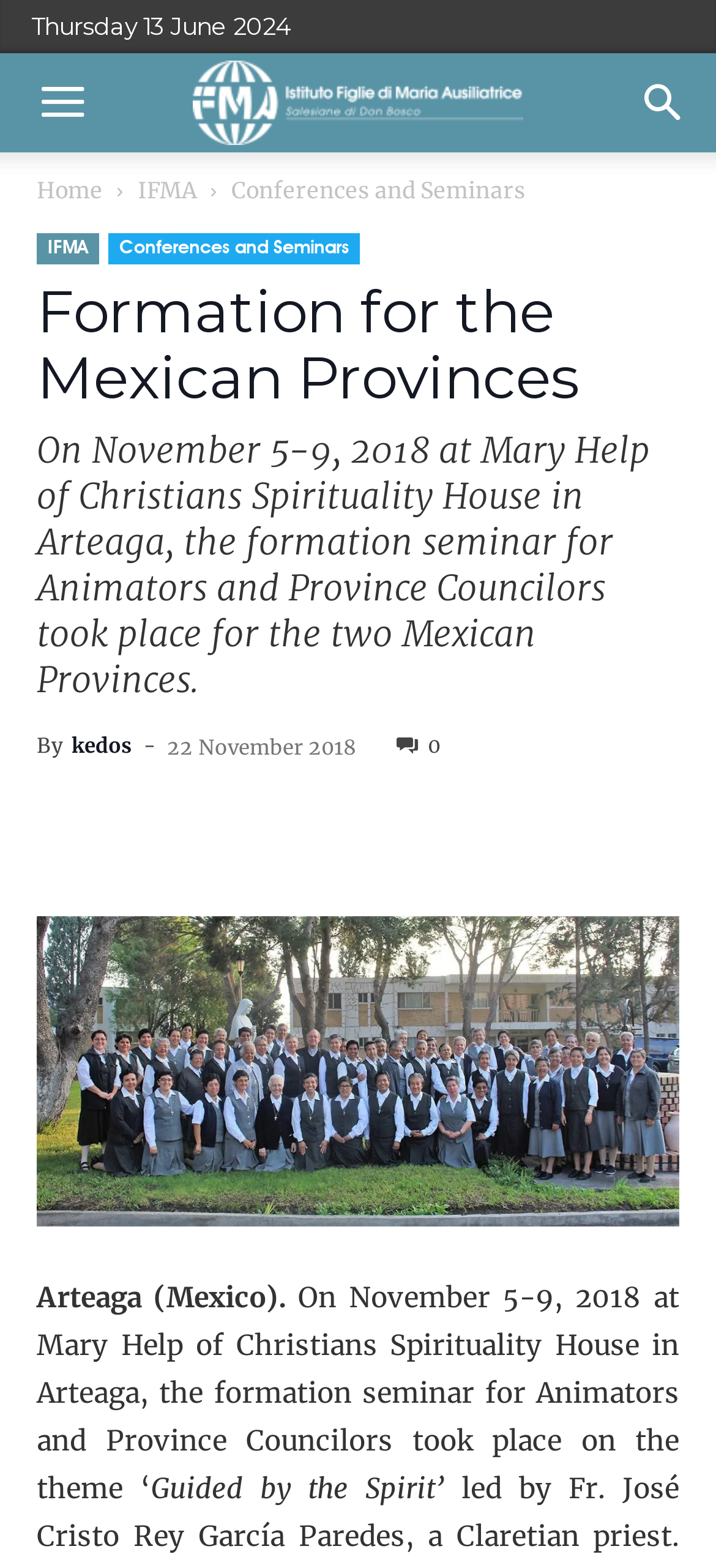What is the date of the formation seminar?
Please provide a comprehensive answer based on the visual information in the image.

I found the date of the formation seminar by looking at the text in the webpage, specifically the sentence 'On November 5-9, 2018 at Mary Help of Christians Spirituality House in Arteaga, the formation seminar for Animators and Province Councilors took place for the two Mexican Provinces.'